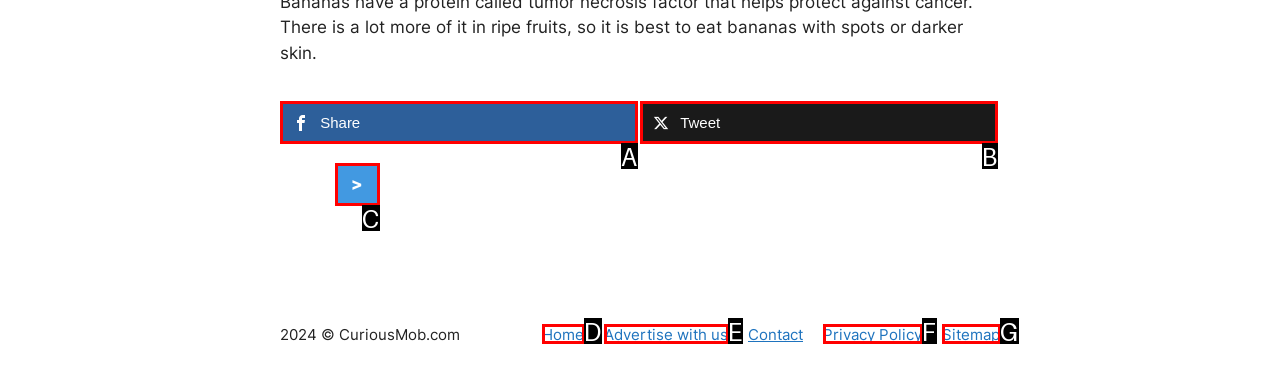Tell me which one HTML element best matches the description: Advertise with us
Answer with the option's letter from the given choices directly.

E